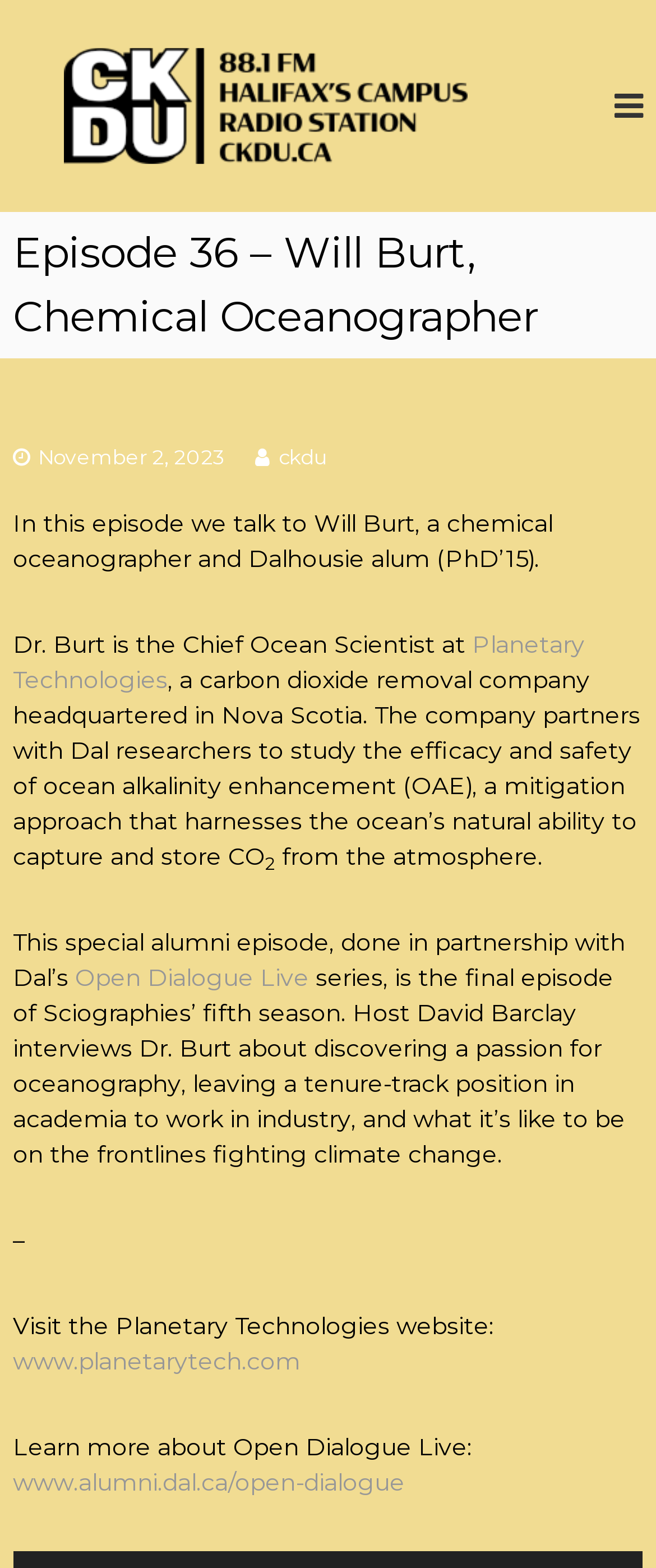Use a single word or phrase to answer the question: What is the name of the podcast network?

CKDU Podcast Network